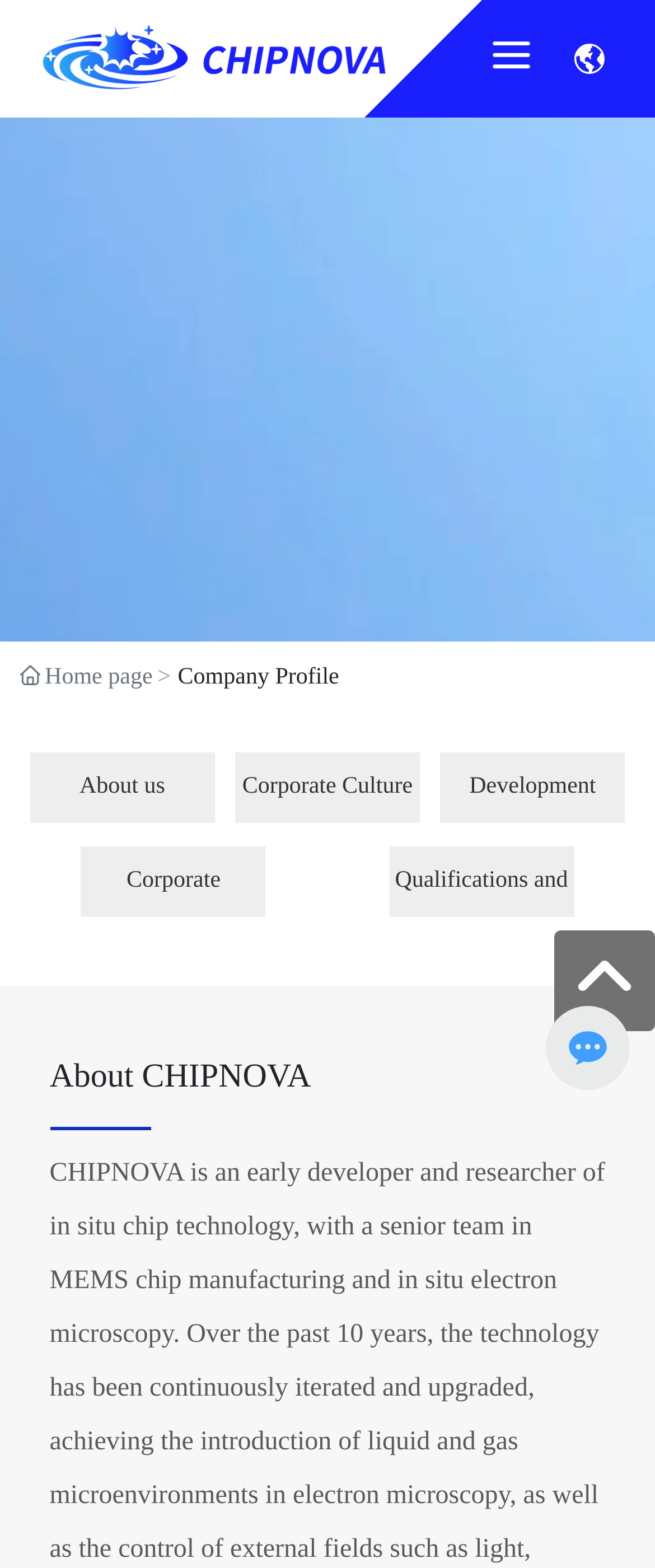Bounding box coordinates are specified in the format (top-left x, top-left y, bottom-right x, bottom-right y). All values are floating point numbers bounded between 0 and 1. Please provide the bounding box coordinate of the region this sentence describes: Corporate Governance

[0.124, 0.54, 0.406, 0.585]